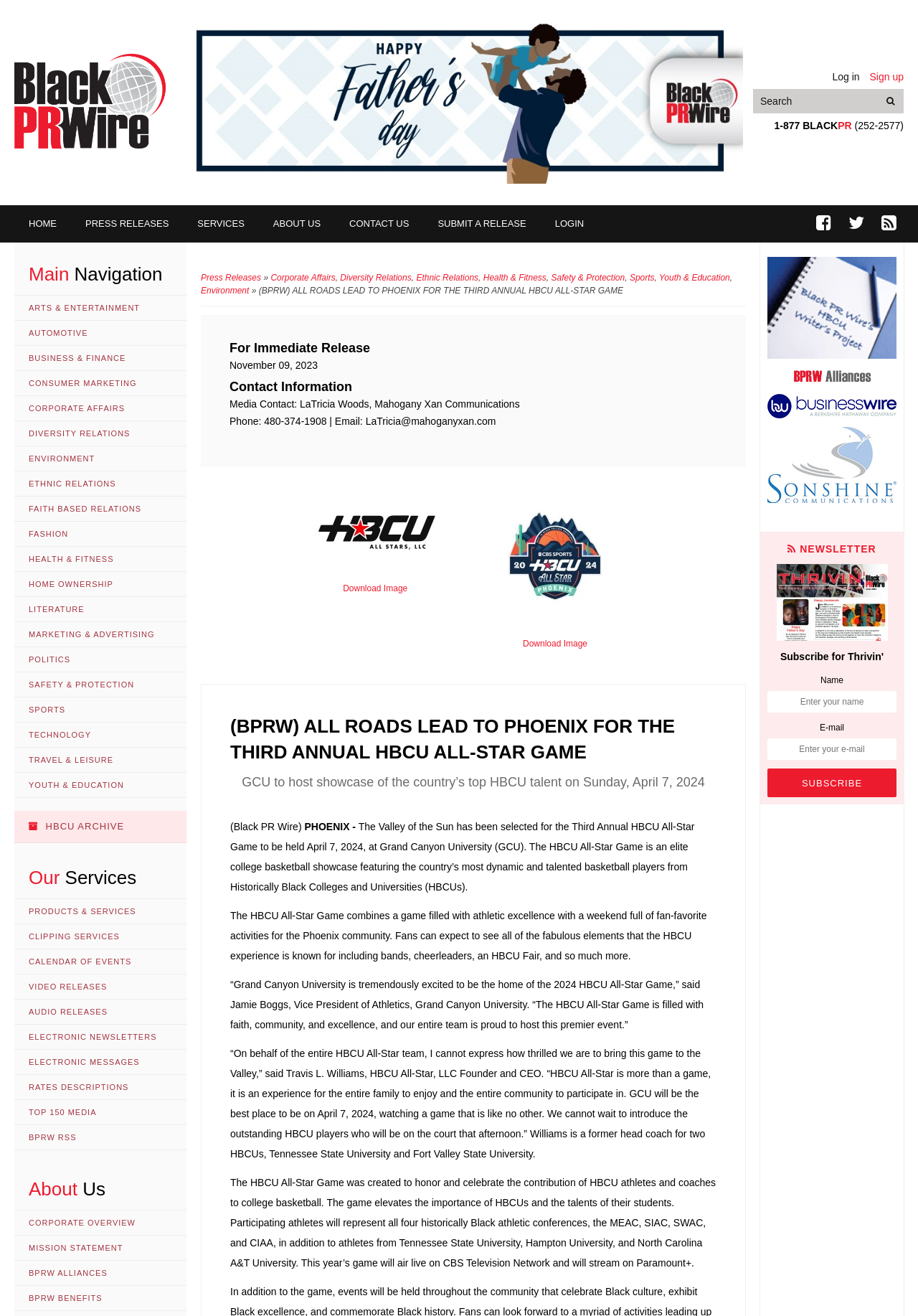Pinpoint the bounding box coordinates of the clickable area necessary to execute the following instruction: "submit a release". The coordinates should be given as four float numbers between 0 and 1, namely [left, top, right, bottom].

[0.461, 0.156, 0.589, 0.184]